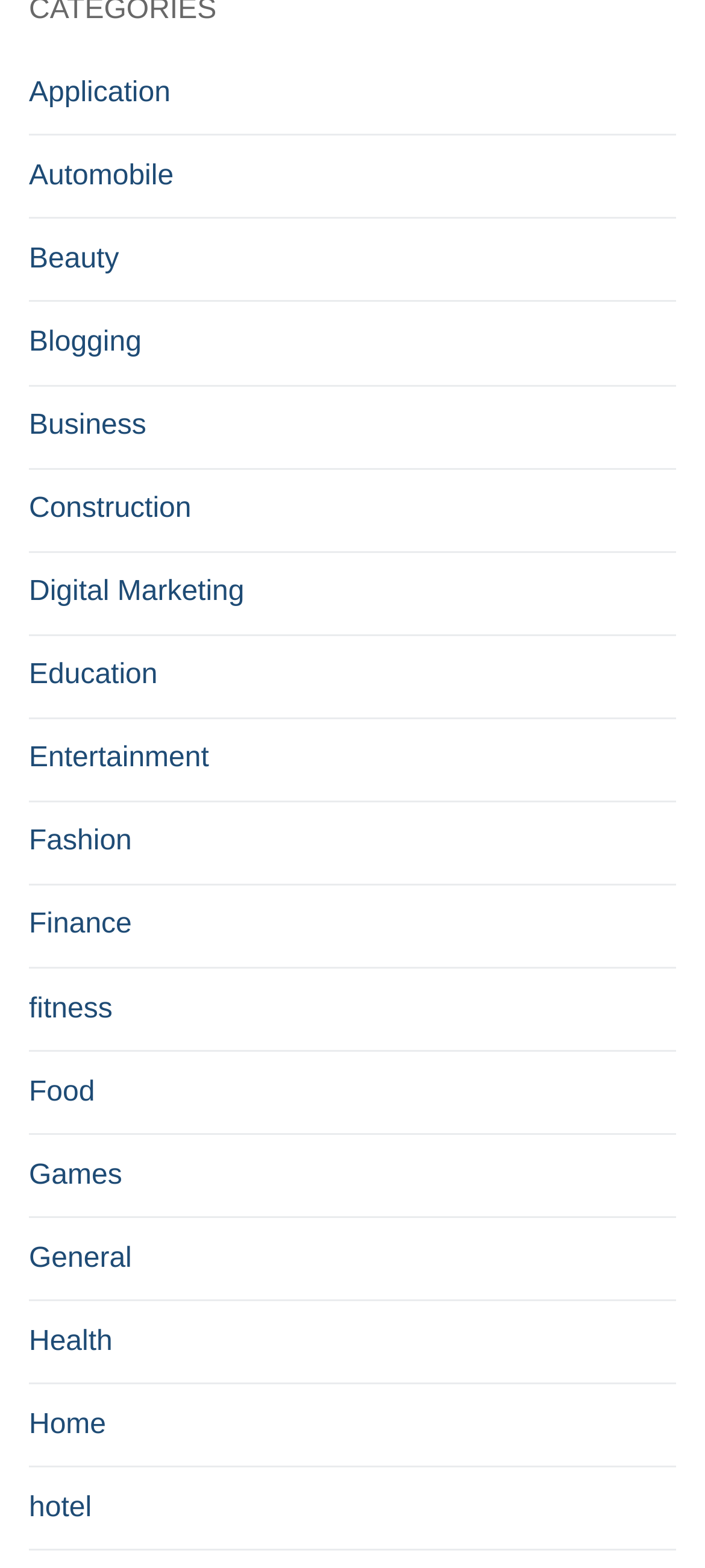Is there a 'Travel' category?
Please respond to the question with a detailed and informative answer.

I searched through the list of categories and did not find a 'Travel' category. Although there is a 'hotel' category, there is no 'Travel' category. The categories available are 'Application', 'Automobile', 'Beauty', and so on, but 'Travel' is not one of them.